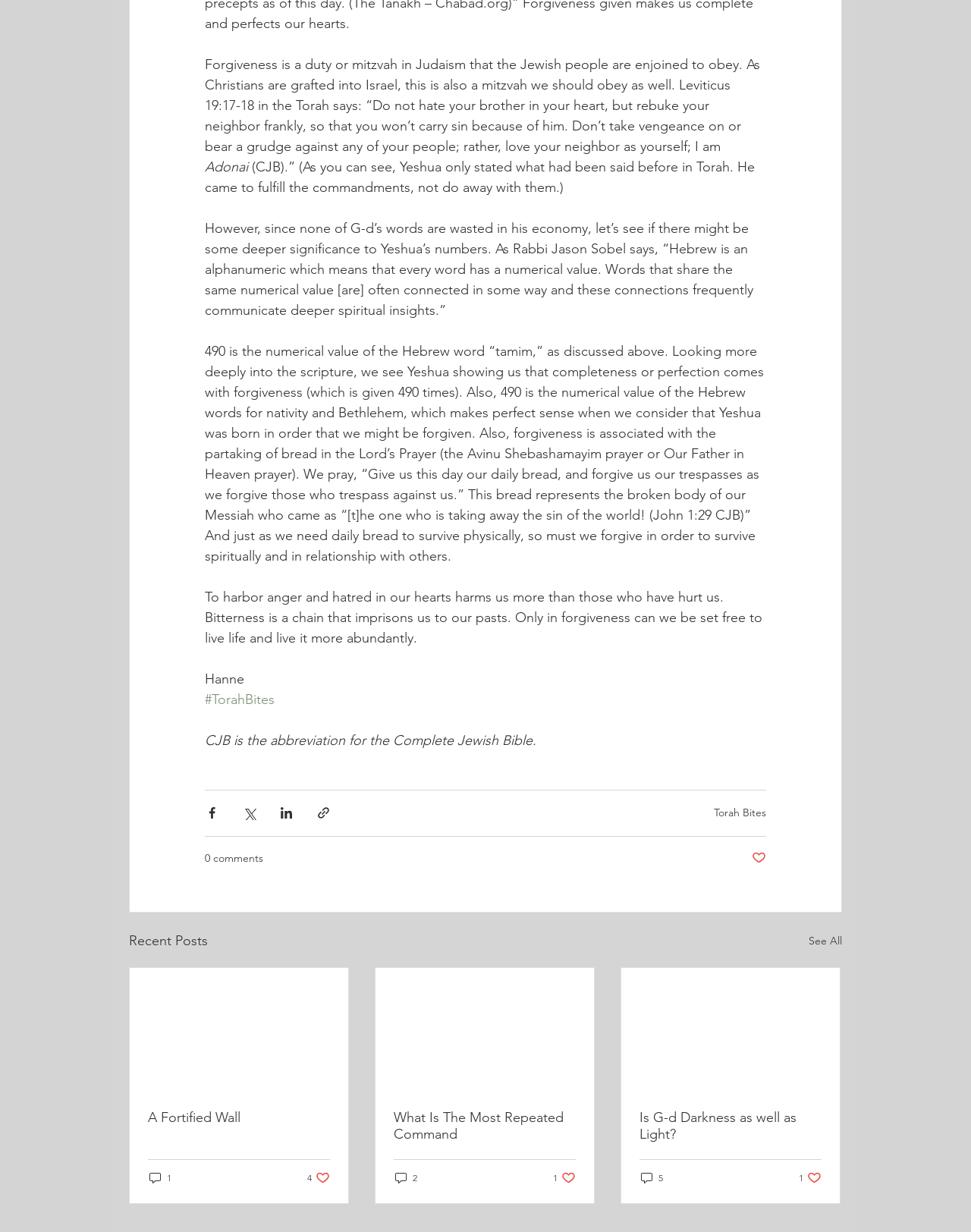Please find the bounding box coordinates of the clickable region needed to complete the following instruction: "View the 'Recent Posts'". The bounding box coordinates must consist of four float numbers between 0 and 1, i.e., [left, top, right, bottom].

[0.133, 0.755, 0.214, 0.773]